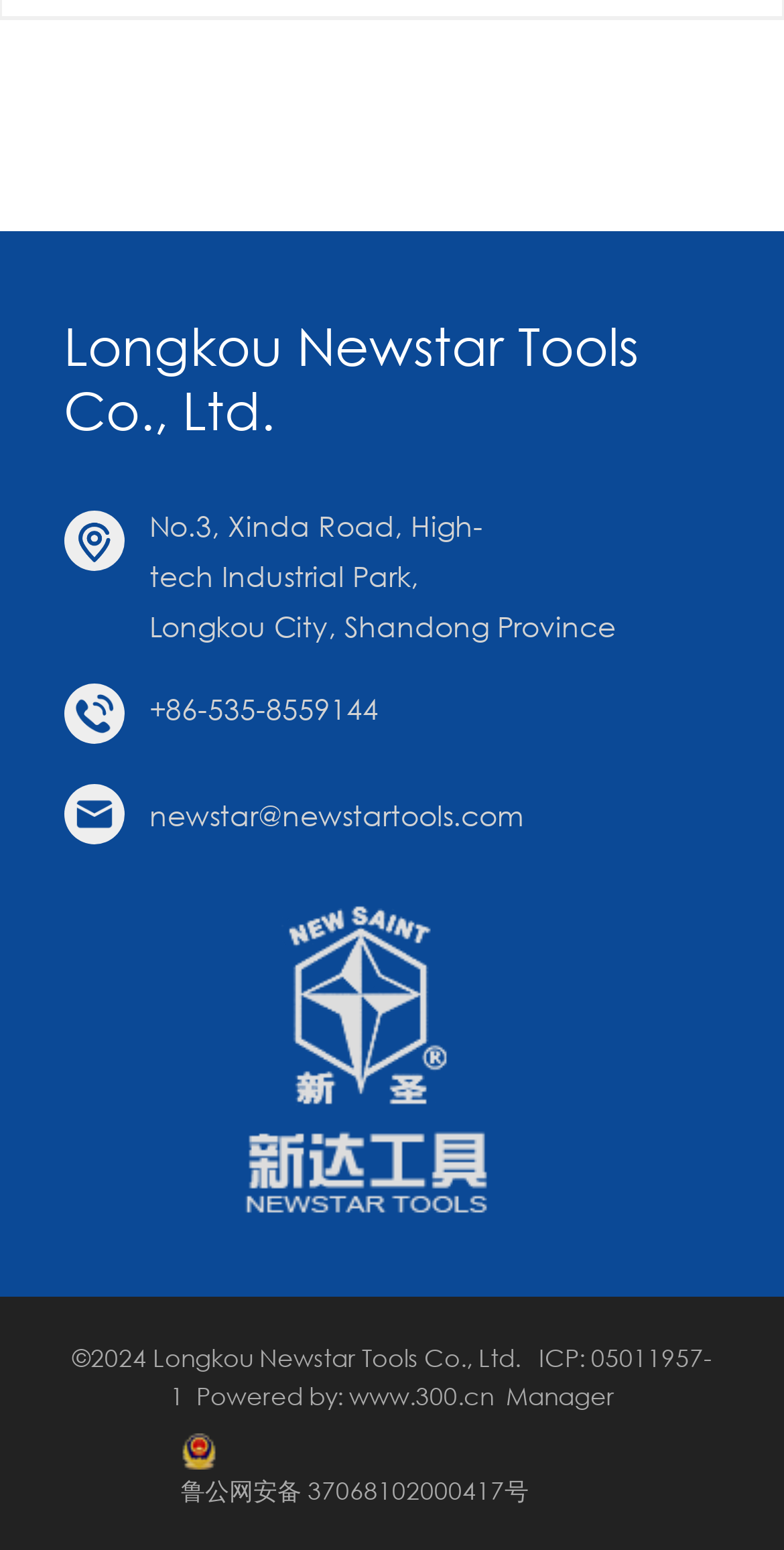By analyzing the image, answer the following question with a detailed response: What is the email address of the company?

The email address can be found in the link element with the bounding box coordinates [0.191, 0.513, 0.668, 0.538].